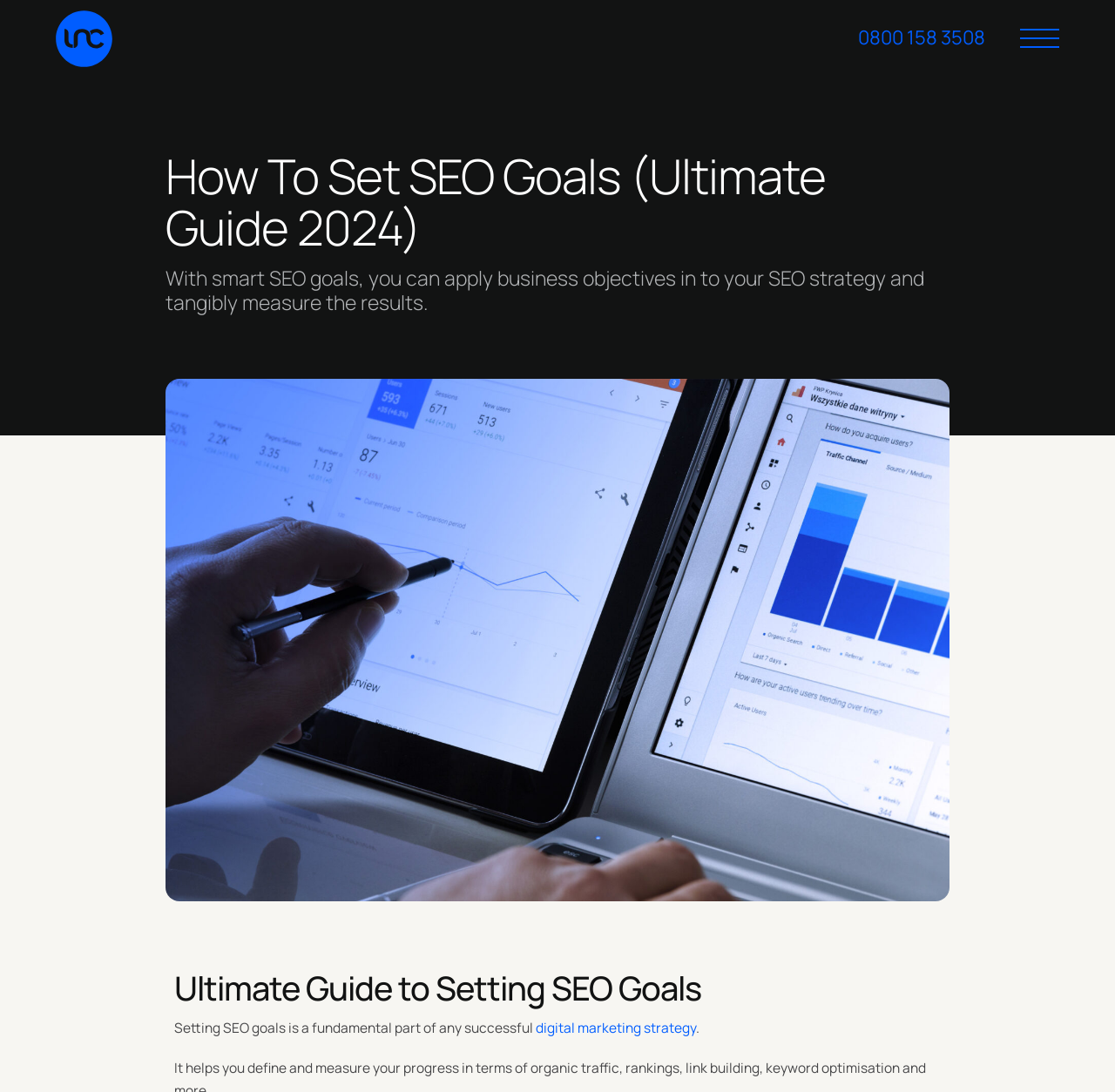What is the phone number on the top right?
Based on the screenshot, provide a one-word or short-phrase response.

0800 158 3508